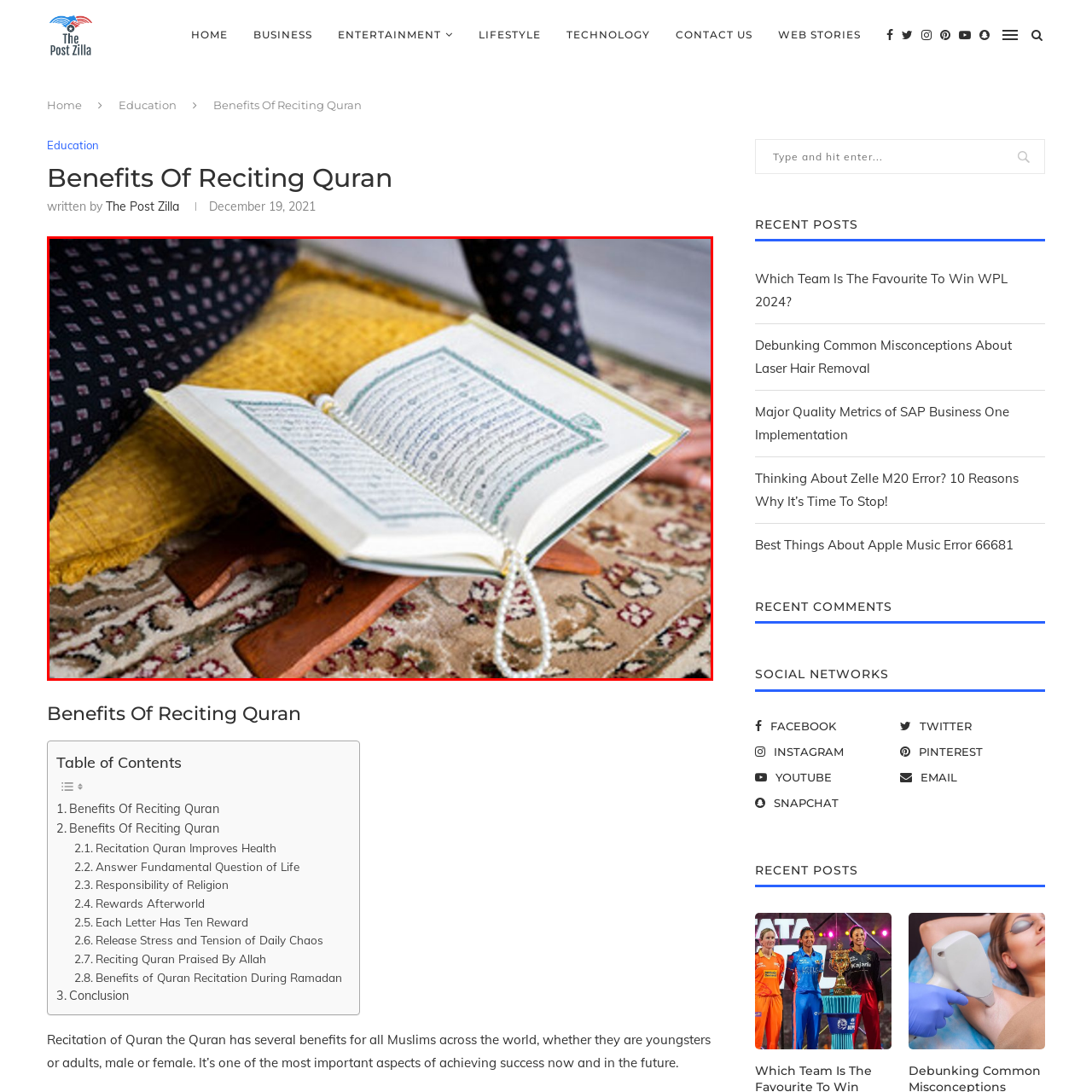What is the color of the cushion surrounding the Quran?
Inspect the image within the red bounding box and answer concisely using one word or a short phrase.

yellow